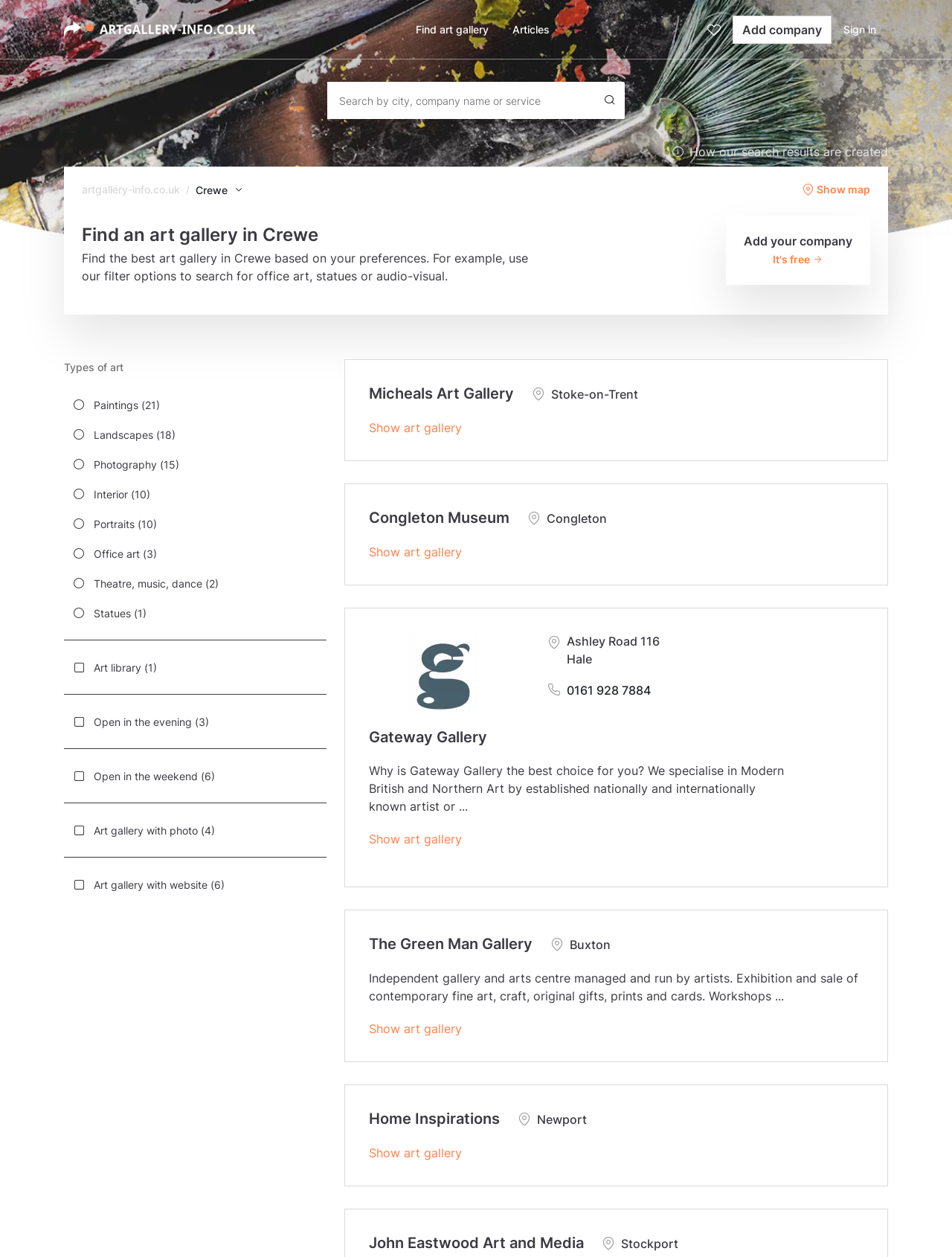Kindly determine the bounding box coordinates for the area that needs to be clicked to execute this instruction: "Sign in".

[0.873, 0.005, 0.933, 0.042]